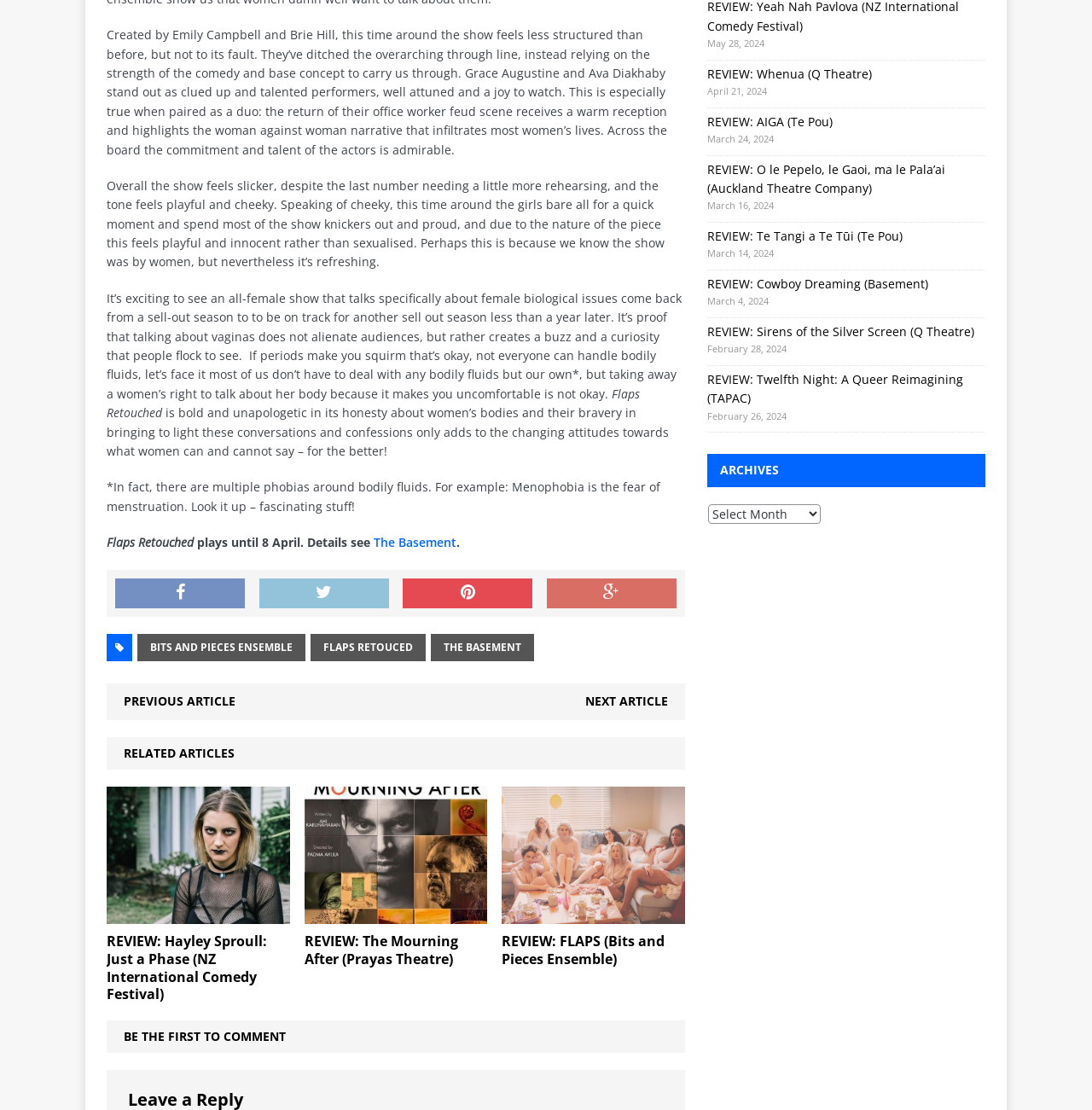Give a concise answer using one word or a phrase to the following question:
What is the name of the theatre where 'Cowboy Dreaming' is being performed?

Basement